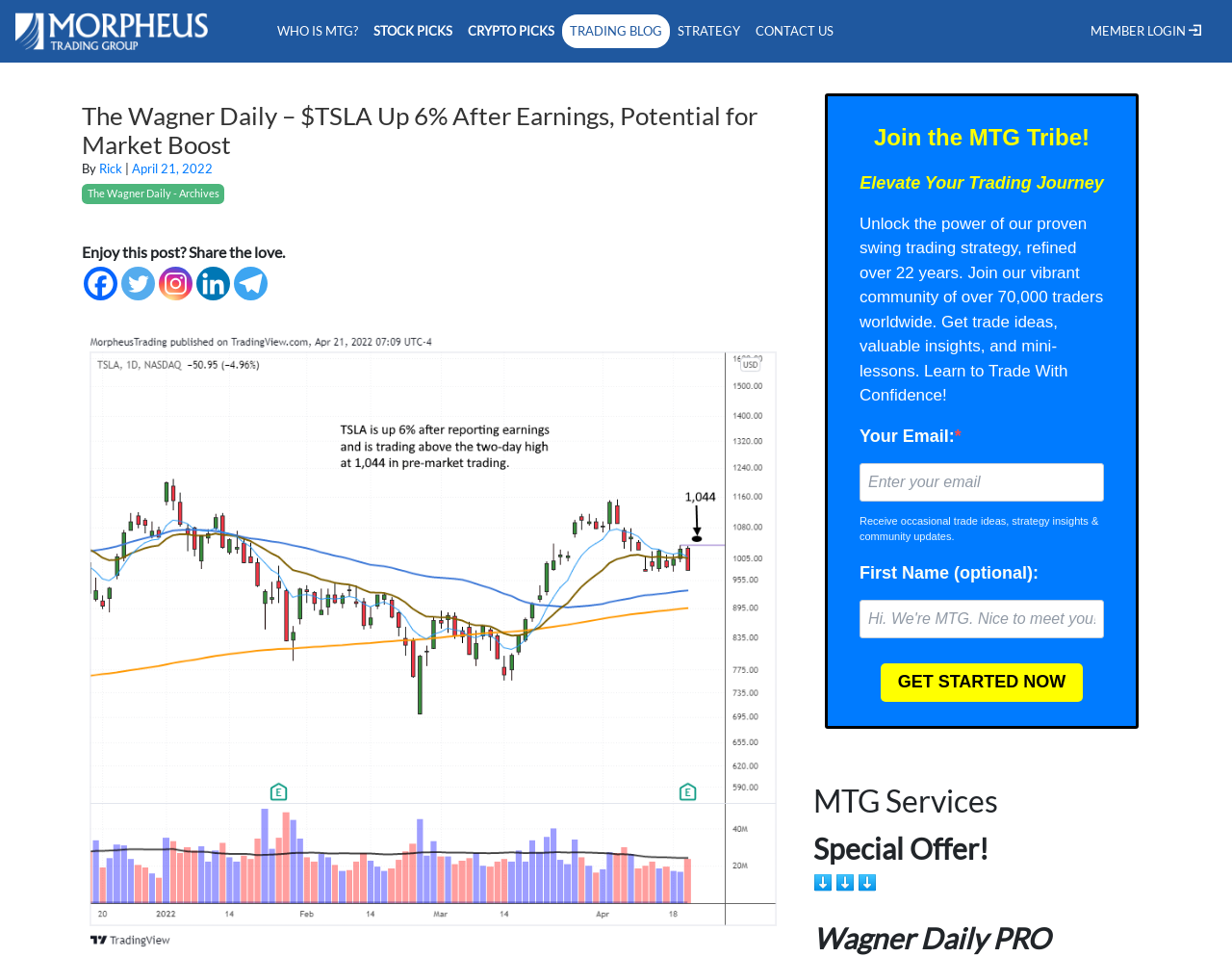Find the bounding box coordinates for the area that should be clicked to accomplish the instruction: "Share the post on Facebook".

[0.068, 0.278, 0.095, 0.314]